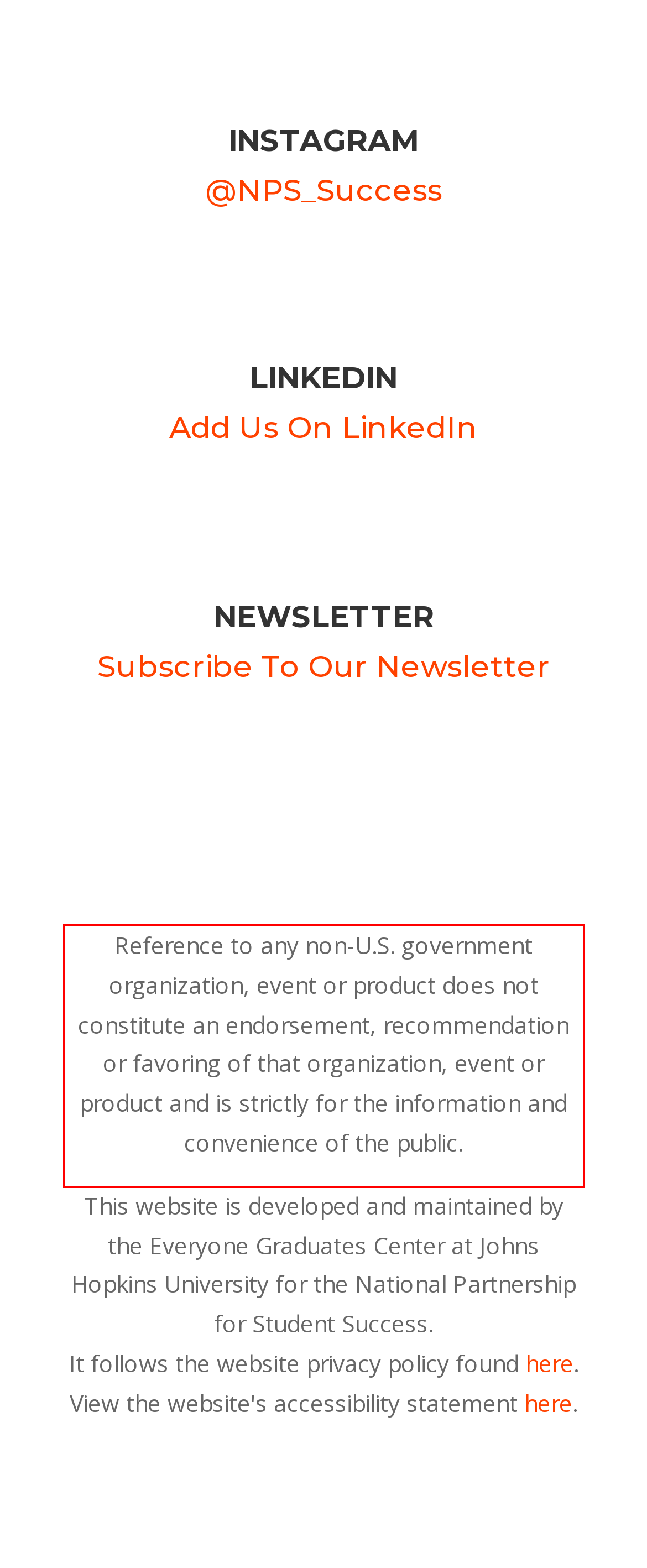You have a webpage screenshot with a red rectangle surrounding a UI element. Extract the text content from within this red bounding box.

Reference to any non-U.S. government organization, event or product does not constitute an endorsement, recommendation or favoring of that organization, event or product and is strictly for the information and convenience of the public.